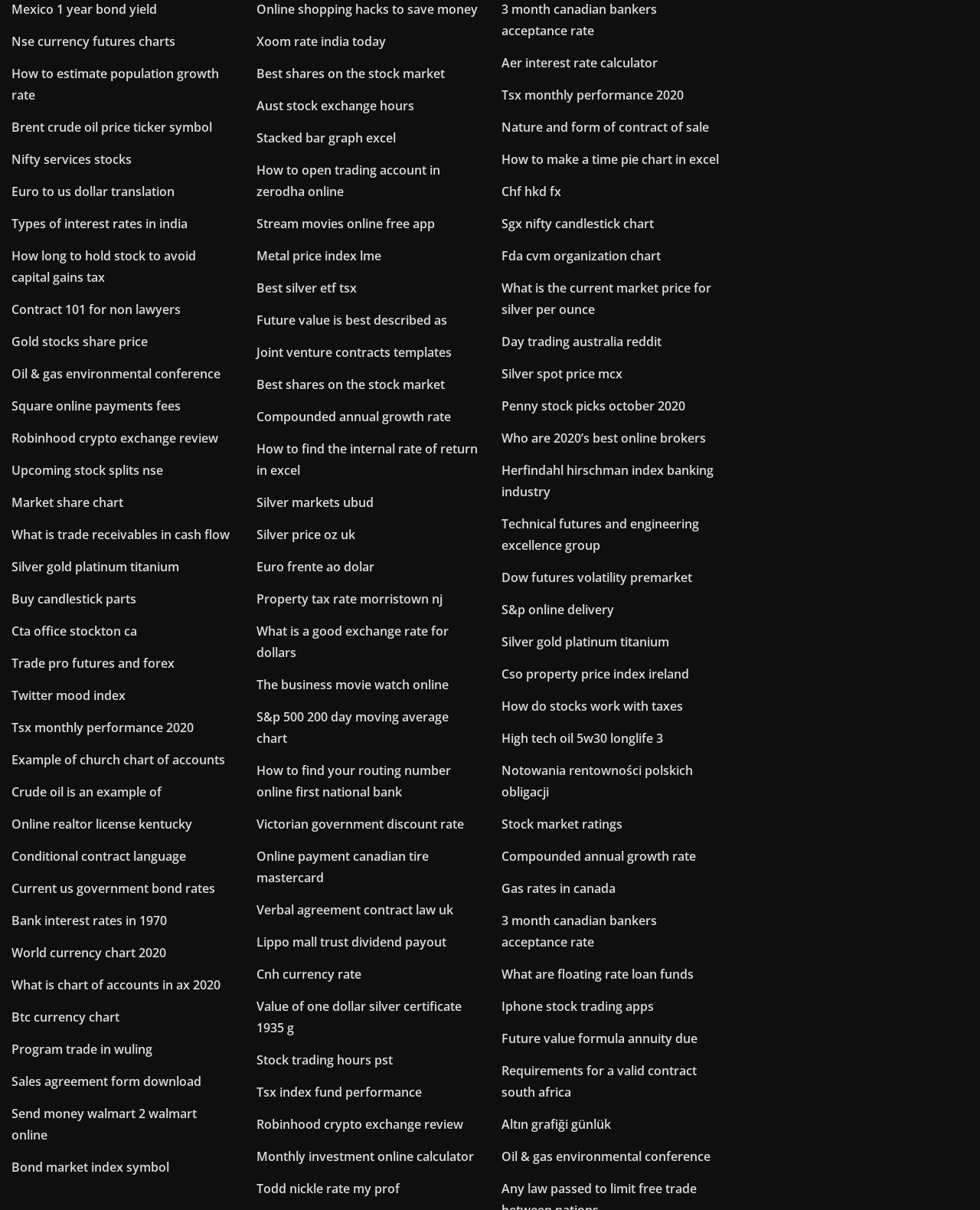How many links are on the webpage?
Provide a fully detailed and comprehensive answer to the question.

By counting the number of links on the webpage, I estimate that there are more than 60 links, each leading to a different resource or webpage related to finance and economics.